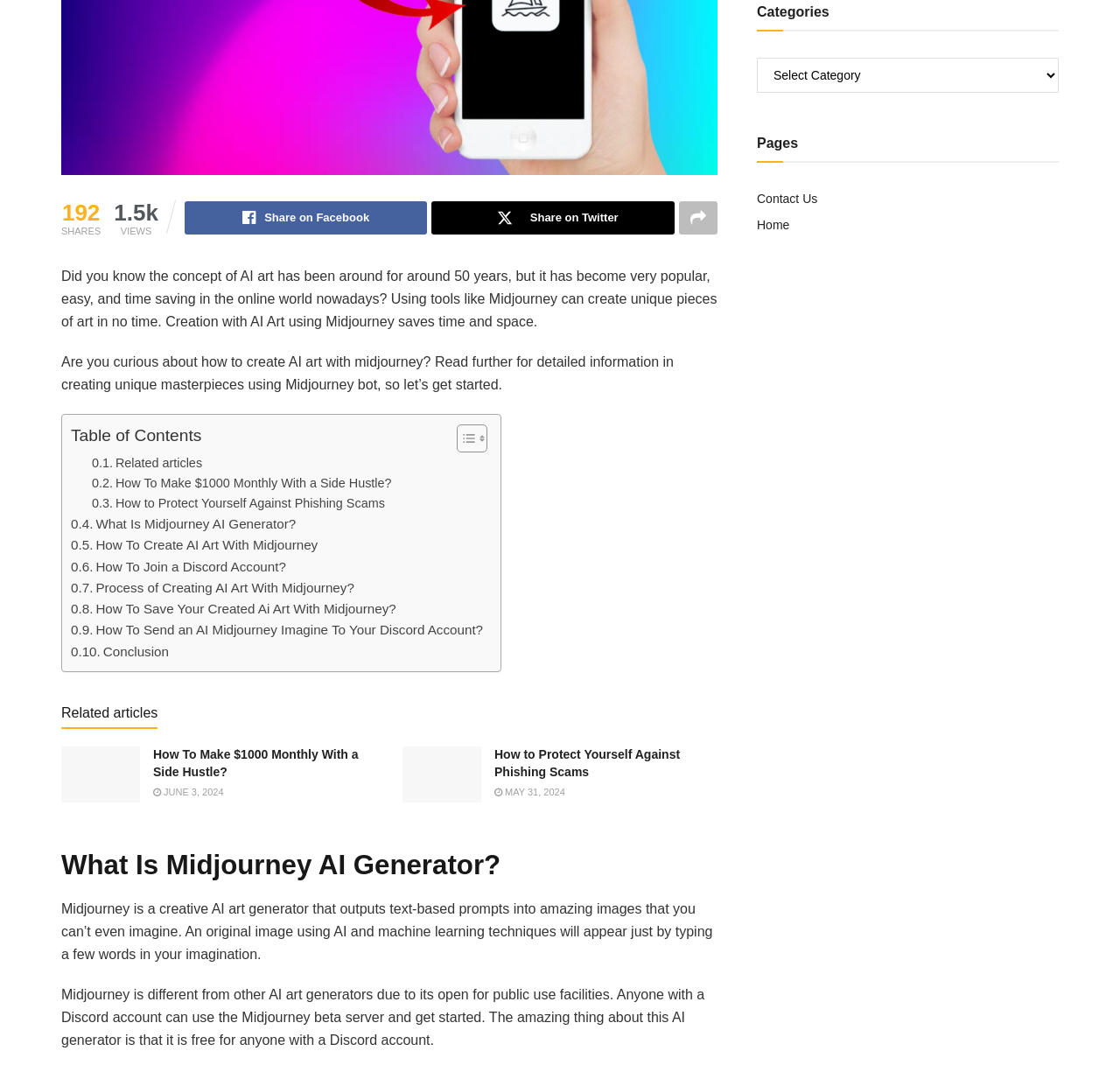Please locate the UI element described by "Share on Twitter" and provide its bounding box coordinates.

[0.385, 0.189, 0.602, 0.22]